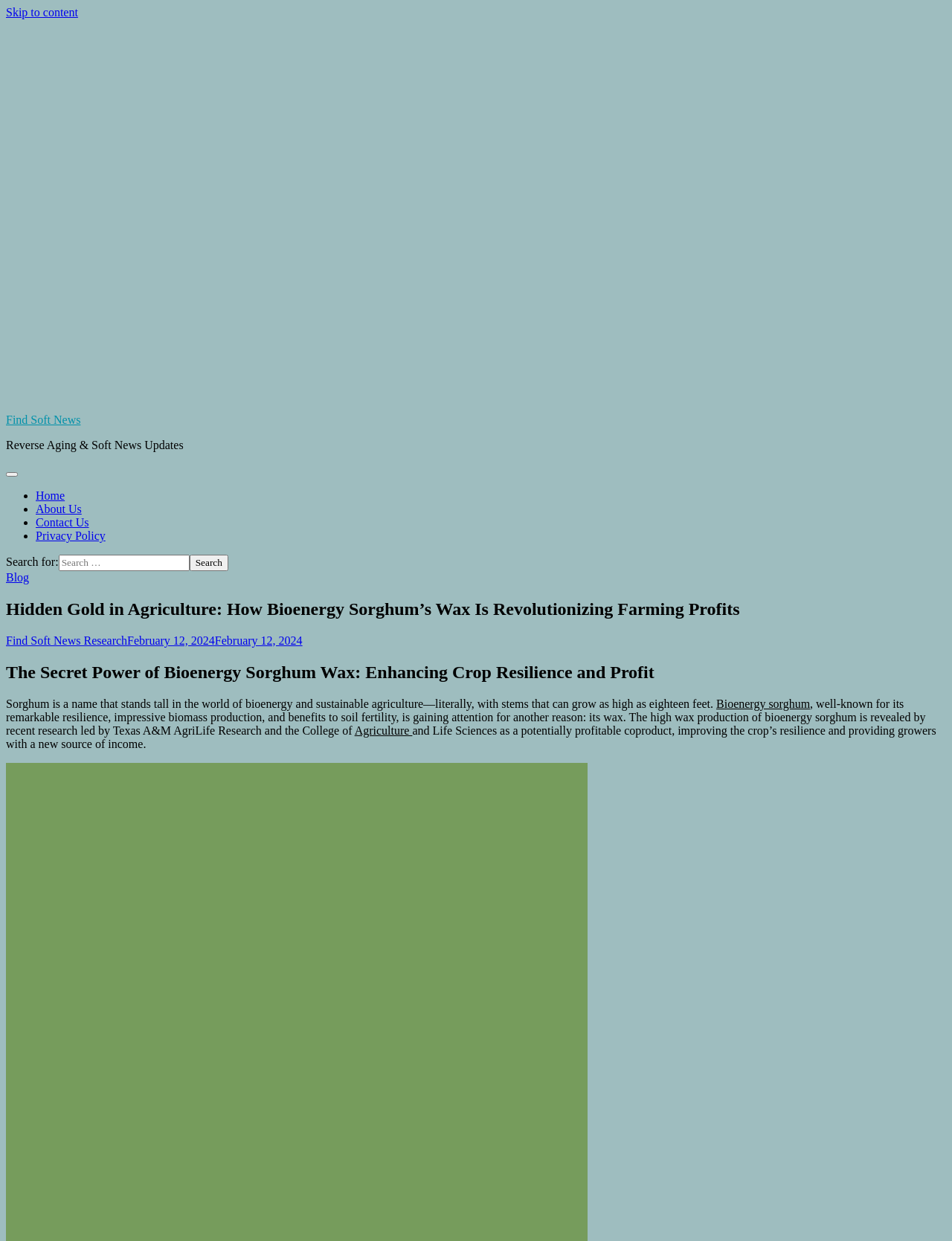Determine the bounding box coordinates of the clickable element to achieve the following action: 'Read the blog'. Provide the coordinates as four float values between 0 and 1, formatted as [left, top, right, bottom].

[0.006, 0.46, 0.031, 0.47]